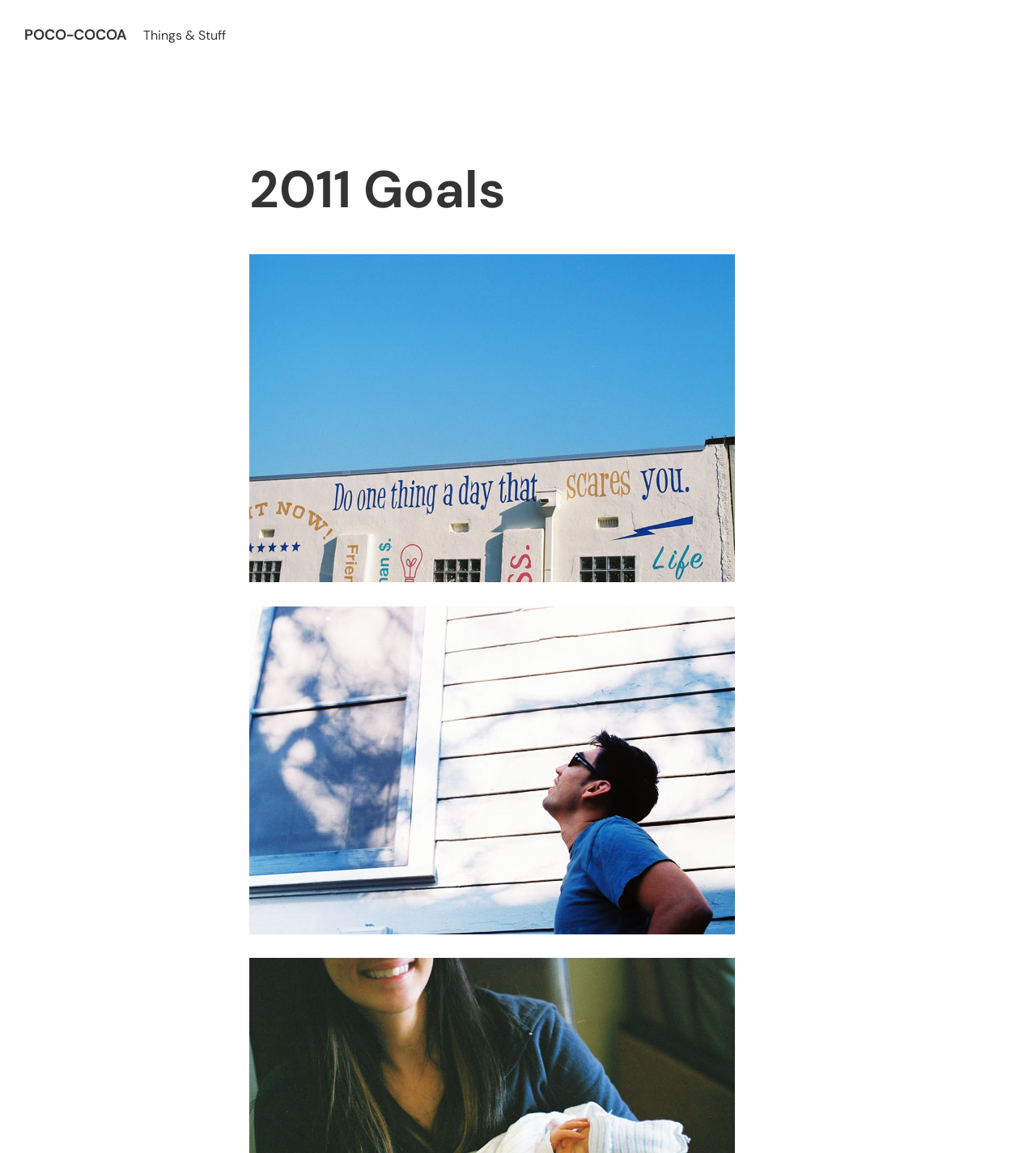How many images are on the webpage?
Provide a concise answer using a single word or phrase based on the image.

2